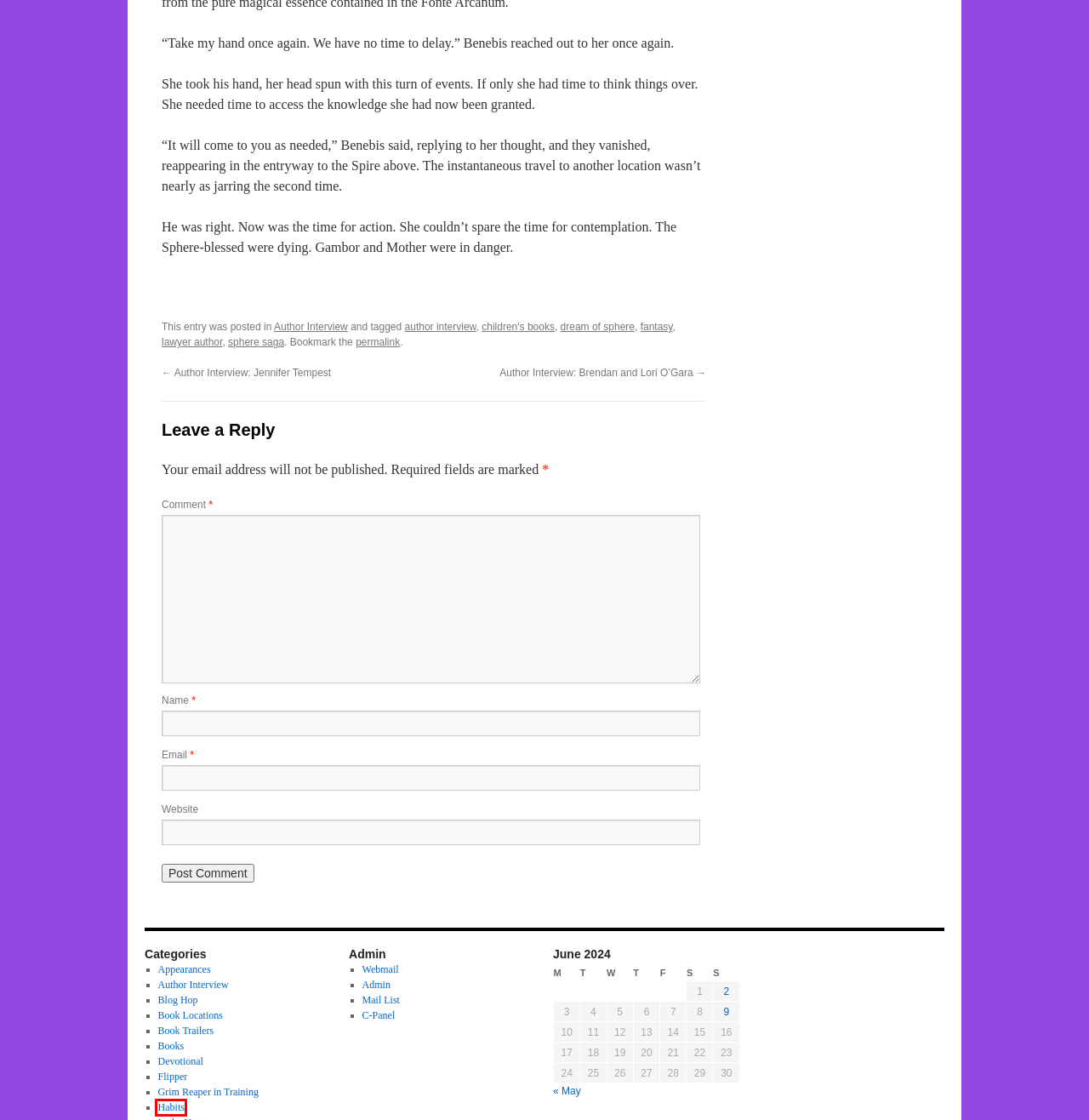With the provided screenshot showing a webpage and a red bounding box, determine which webpage description best fits the new page that appears after clicking the element inside the red box. Here are the options:
A. dream of sphere |
B. Blog Hop |
C. Book Trailers |
D. phpList :: phpList :: Dashboard
E. children's books |
F. Habits |
G. Log In ‹  — WordPress
H. Author Interview |

F